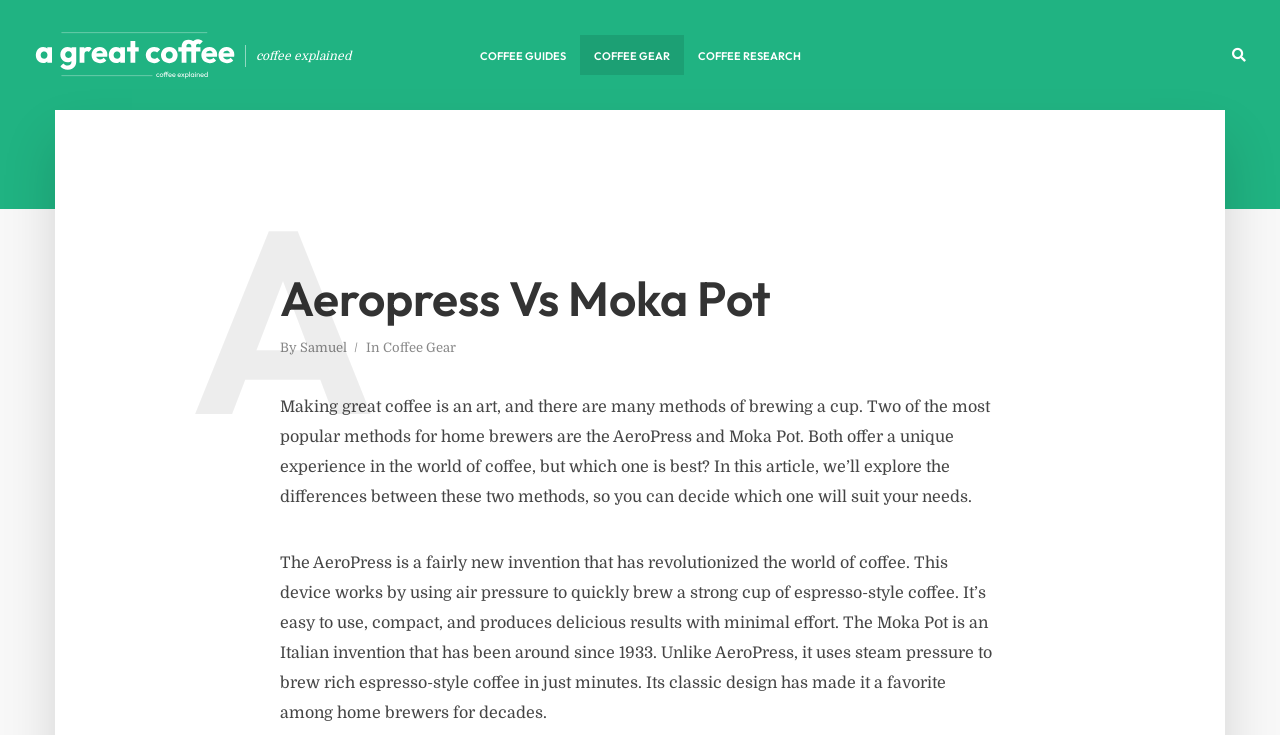What is the purpose of the Aeropress?
Using the screenshot, give a one-word or short phrase answer.

To brew strong cup of espresso-style coffee